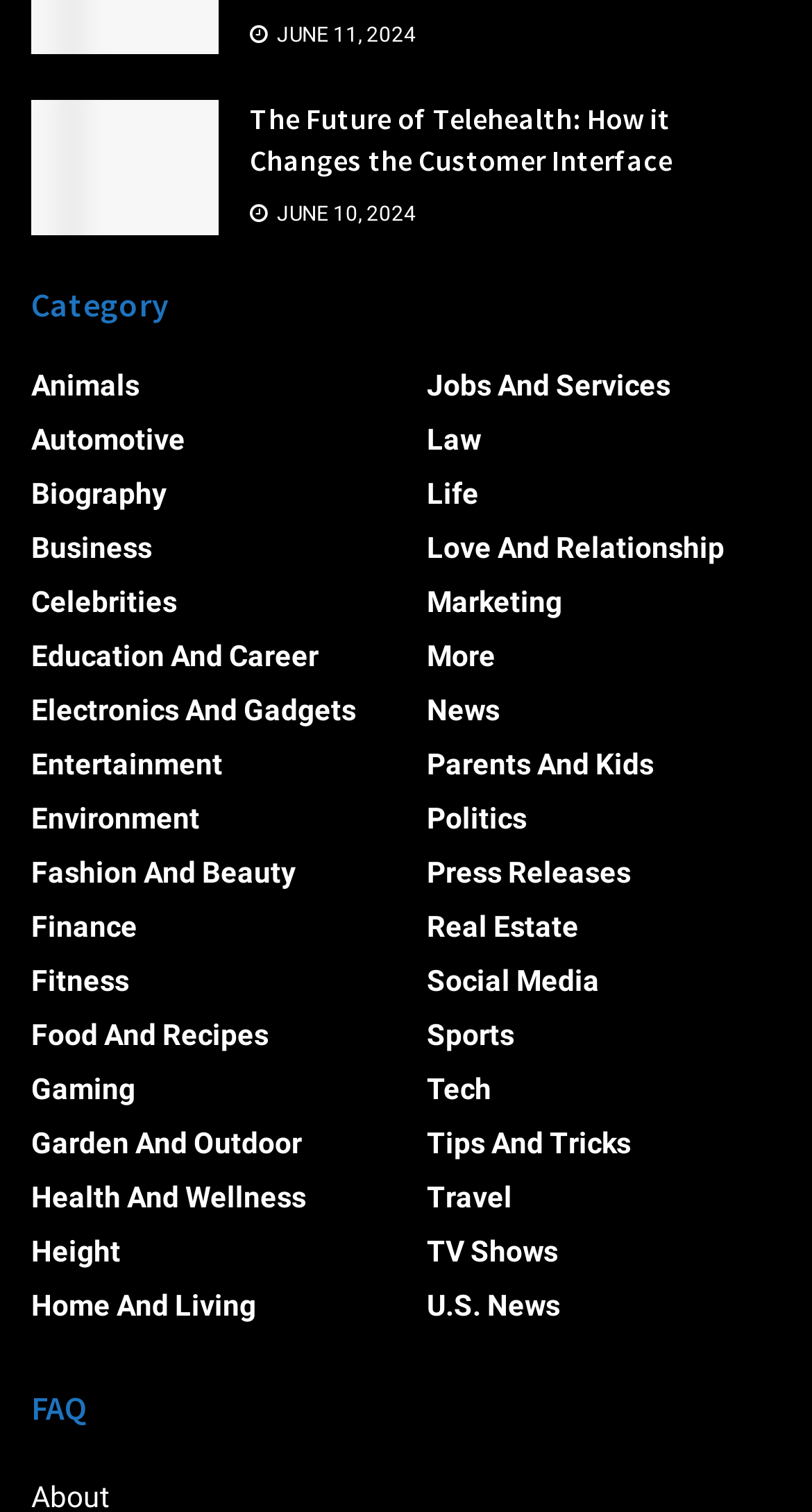Determine the bounding box coordinates for the area that should be clicked to carry out the following instruction: "Read the FAQ section".

[0.038, 0.916, 0.962, 0.947]